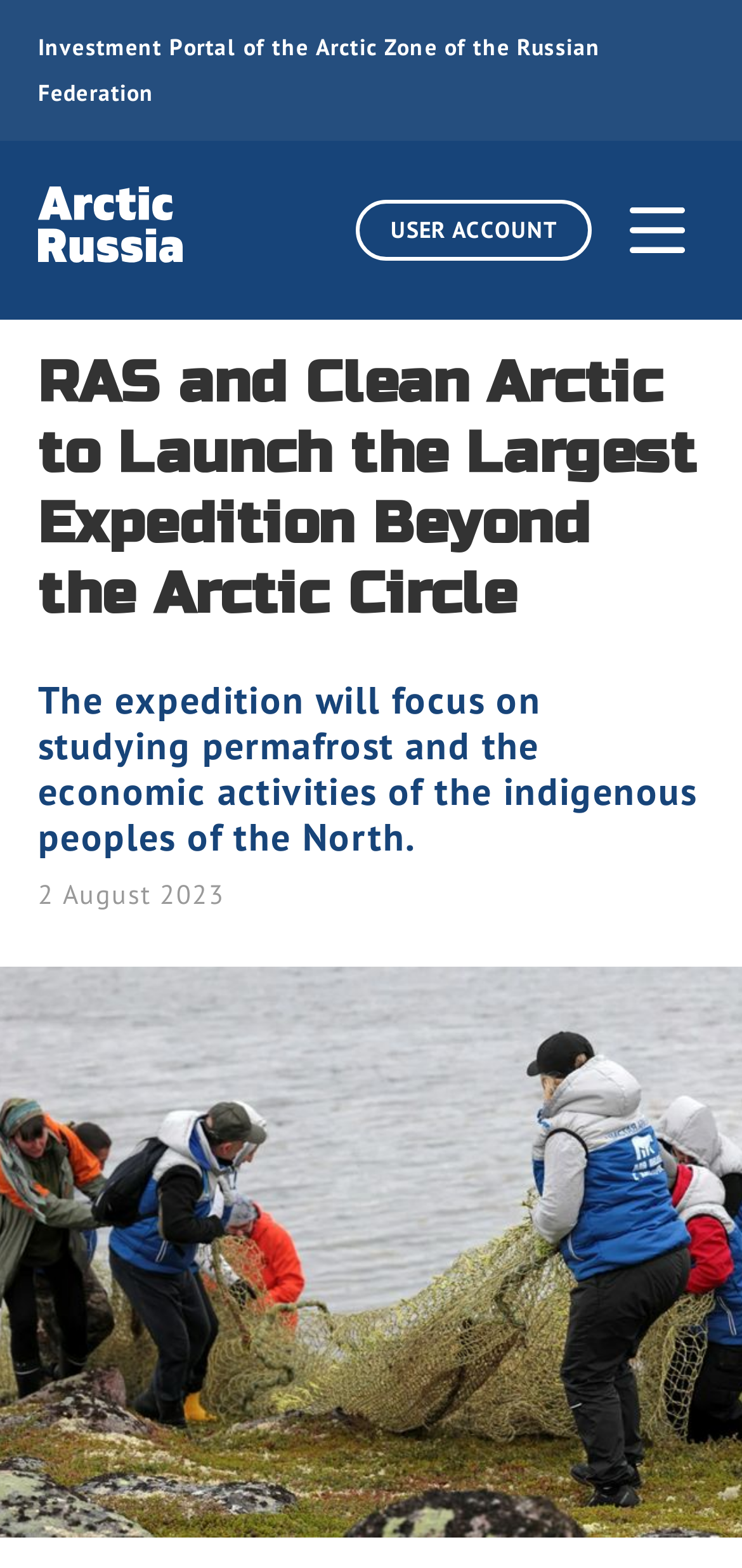Given the element description, predict the bounding box coordinates in the format (top-left x, top-left y, bottom-right x, bottom-right y). Make sure all values are between 0 and 1. Here is the element description: parent_node: USER ACCOUNT

[0.051, 0.119, 0.246, 0.175]